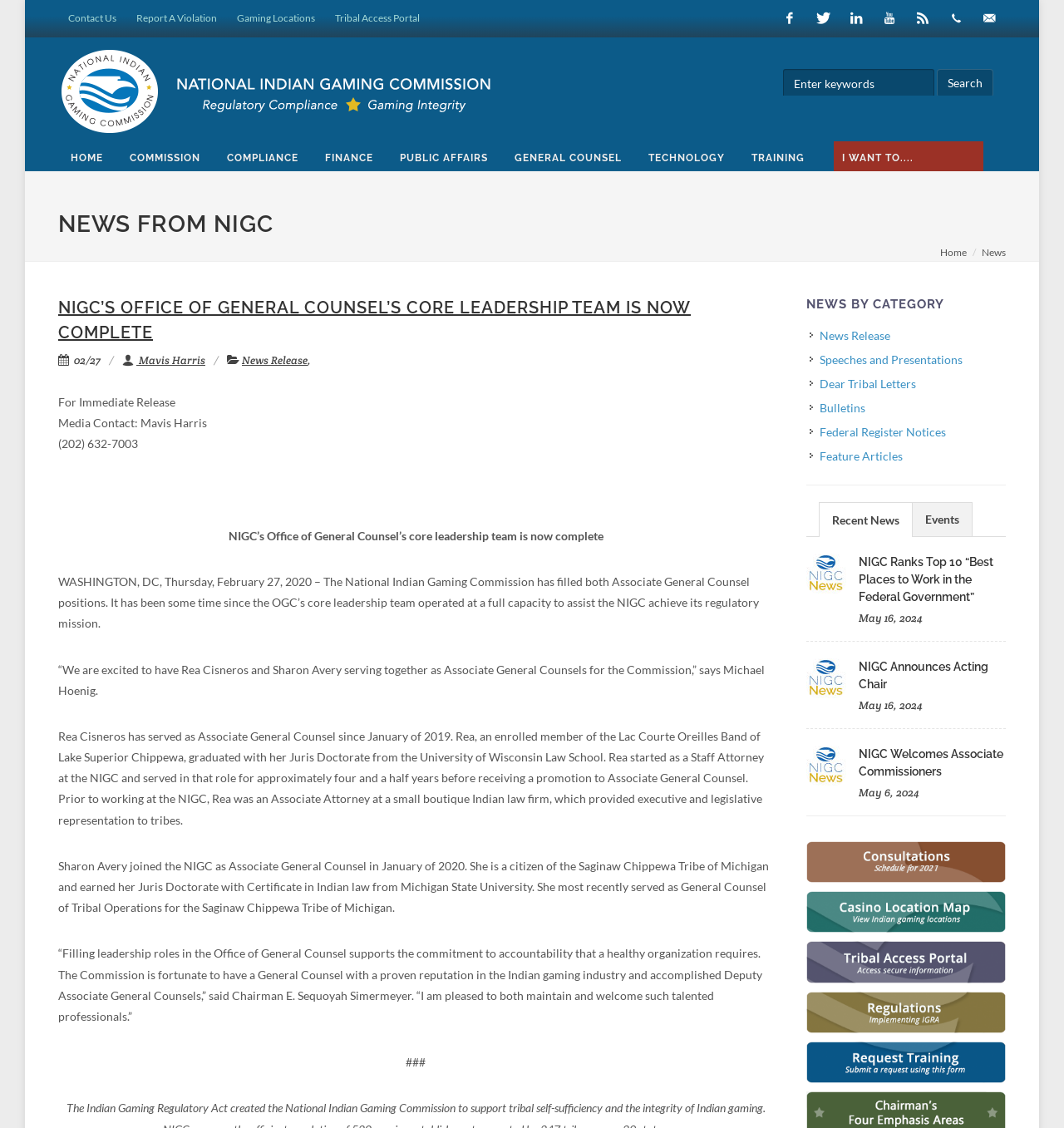Craft a detailed narrative of the webpage's structure and content.

The webpage is about the National Indian Gaming Commission (NIGC). At the top, there is a navigation menu with links to "Contact Us", "Report A Violation", "Gaming Locations", "Tribal Access Portal", and social media icons. Below the navigation menu, there is a search bar and a button to search.

The main content of the webpage is divided into sections. The first section is a news article titled "NIGC's Office of General Counsel's Core Leadership Team is Now Complete". The article announces the completion of the Office of General Counsel's core leadership team and provides information about the new Associate General Counsels, Rea Cisneros and Sharon Avery.

Below the news article, there is a section titled "NEWS BY CATEGORY" with links to different categories of news, such as "News Release", "Speeches and Presentations", and "Federal Register Notices". Next to this section, there is a tab list with two tabs, "Recent News" and "Events". The "Recent News" tab is selected by default and displays a list of recent news articles, each with a title, a brief summary, and a link to read more.

The webpage also has a section with links to "Consultations", "Gaming Locations", "Tribal Access Portal", and "Regulations". These links are accompanied by icons. At the bottom of the webpage, there is a footer with links to "HOME", "COMMISSION", "COMPLIANCE", "FINANCE", and other sections of the website.